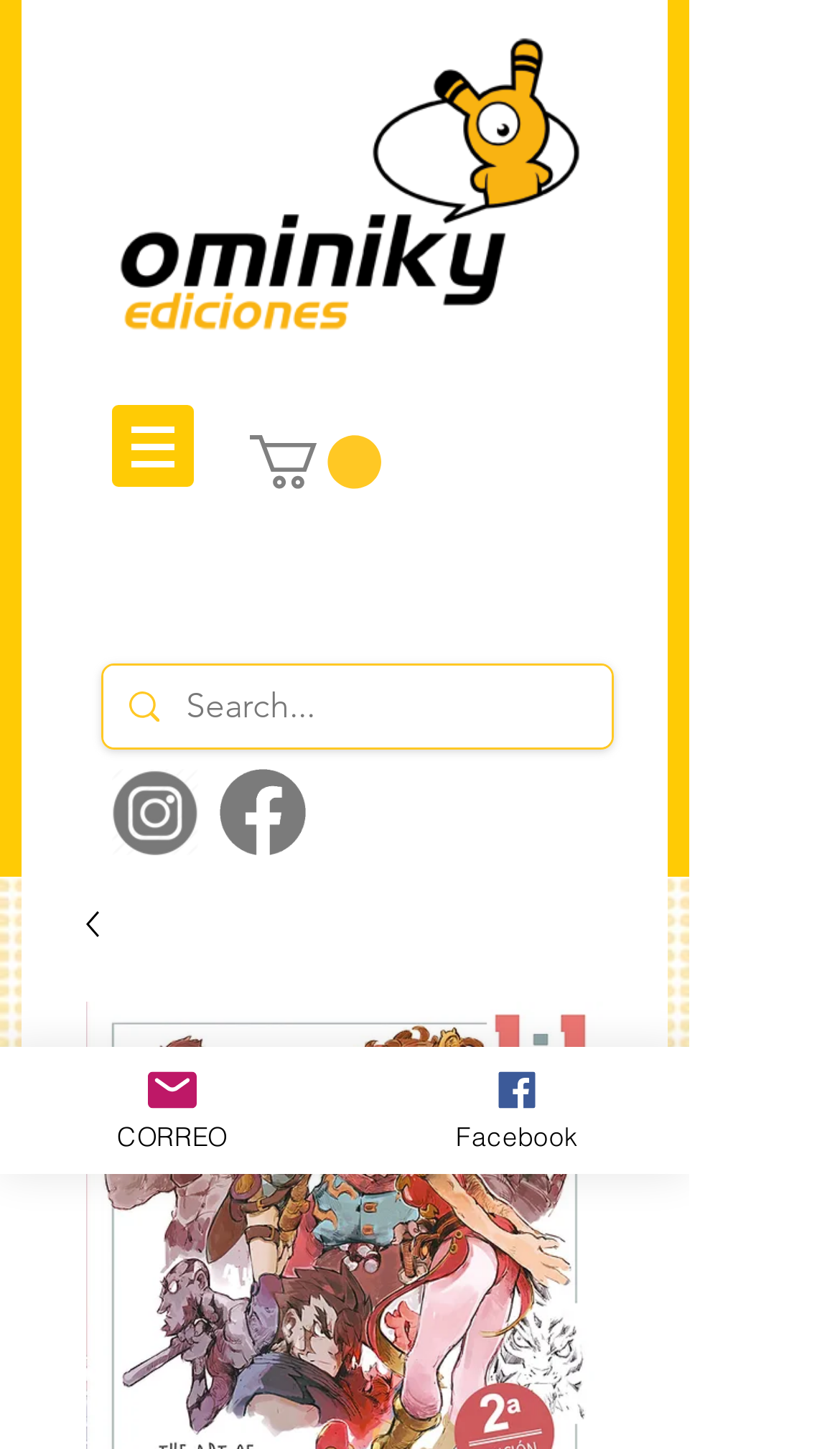What is the purpose of the search box?
Using the details shown in the screenshot, provide a comprehensive answer to the question.

The search box is located in the top-right corner of the webpage, and it has a placeholder text 'Search...'. This suggests that the search box is intended for users to search for specific content within the website.